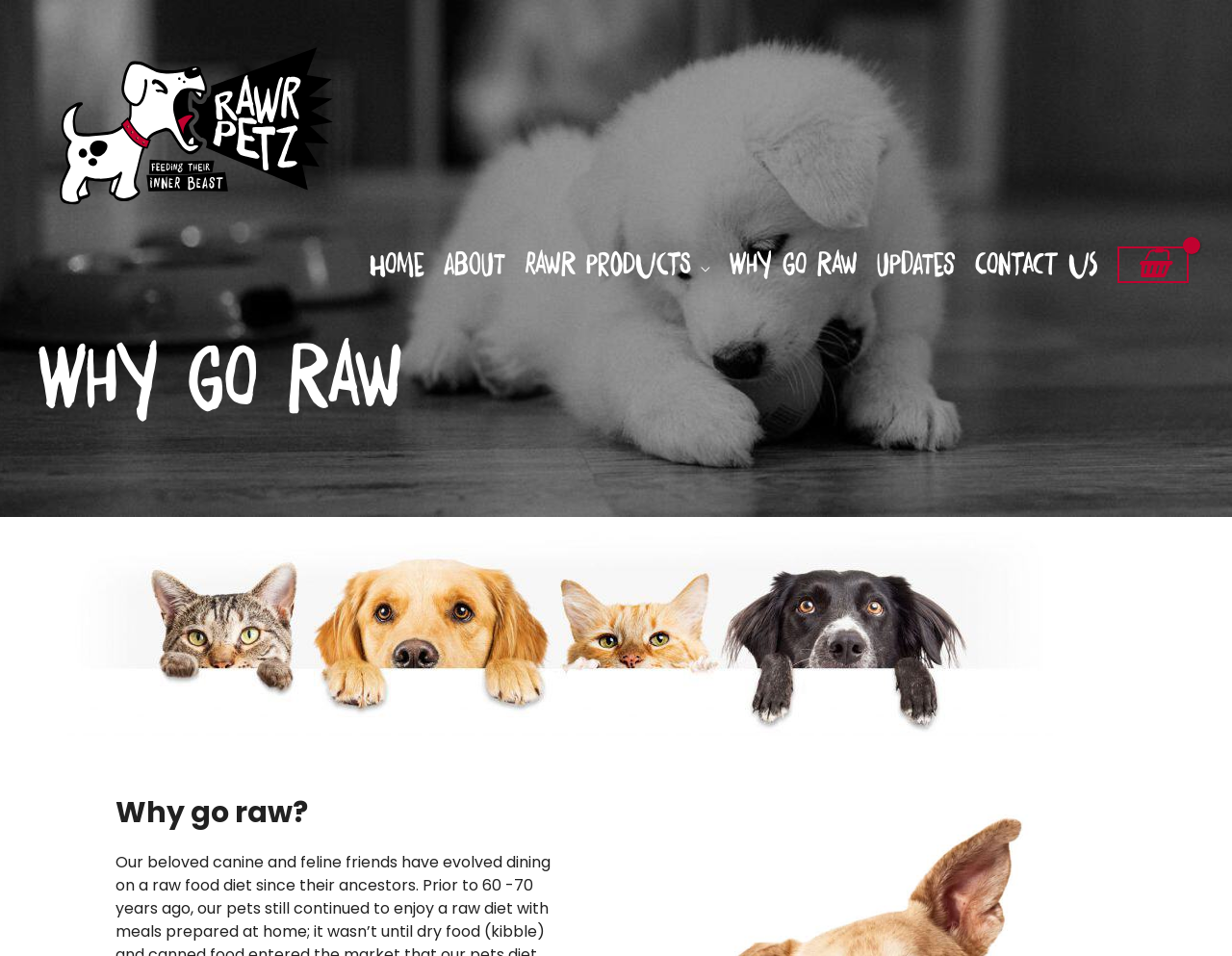Determine the bounding box coordinates of the clickable region to carry out the instruction: "go to home page".

[0.292, 0.252, 0.352, 0.302]